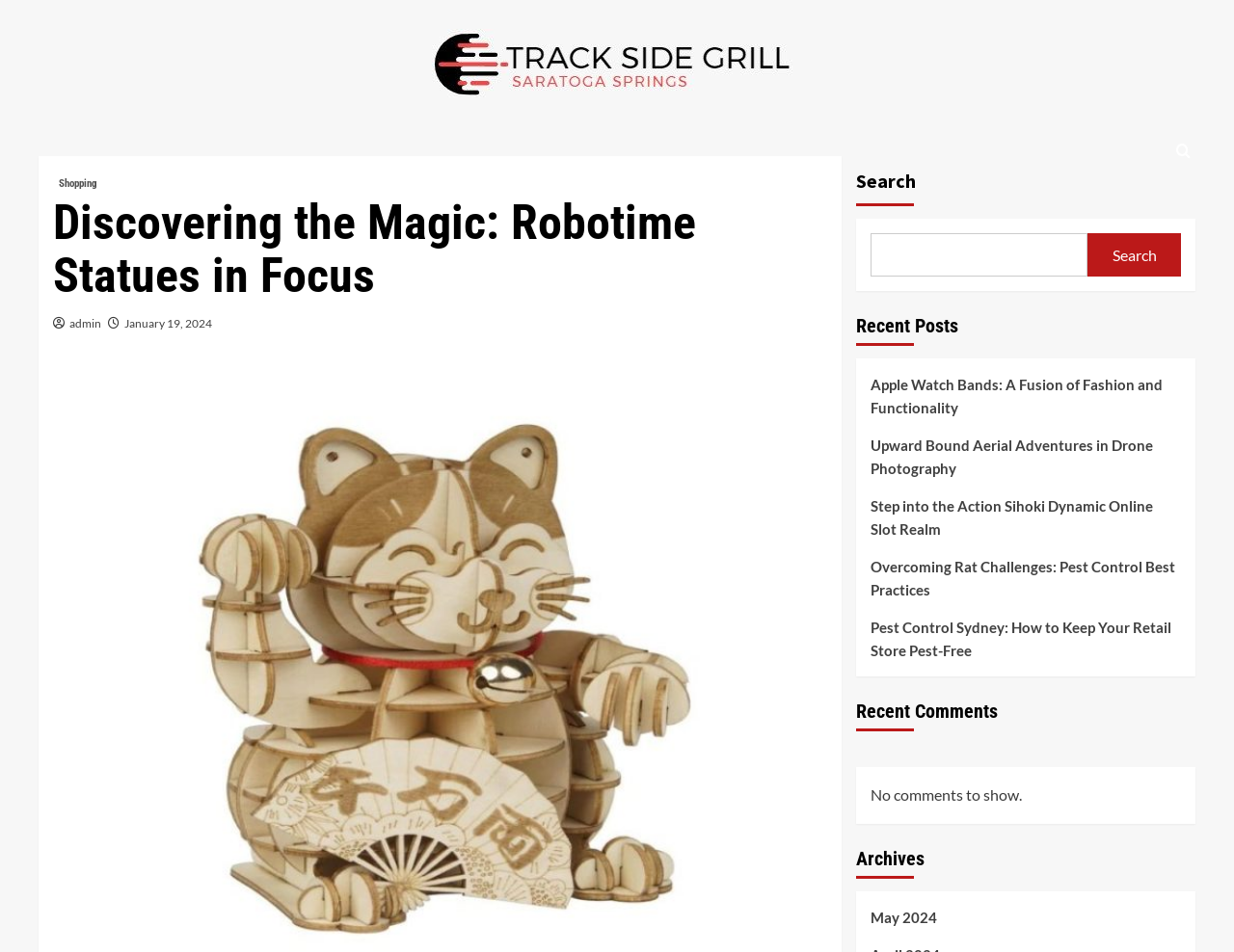What is the latest archive available on the webpage?
Based on the visual, give a brief answer using one word or a short phrase.

May 2024